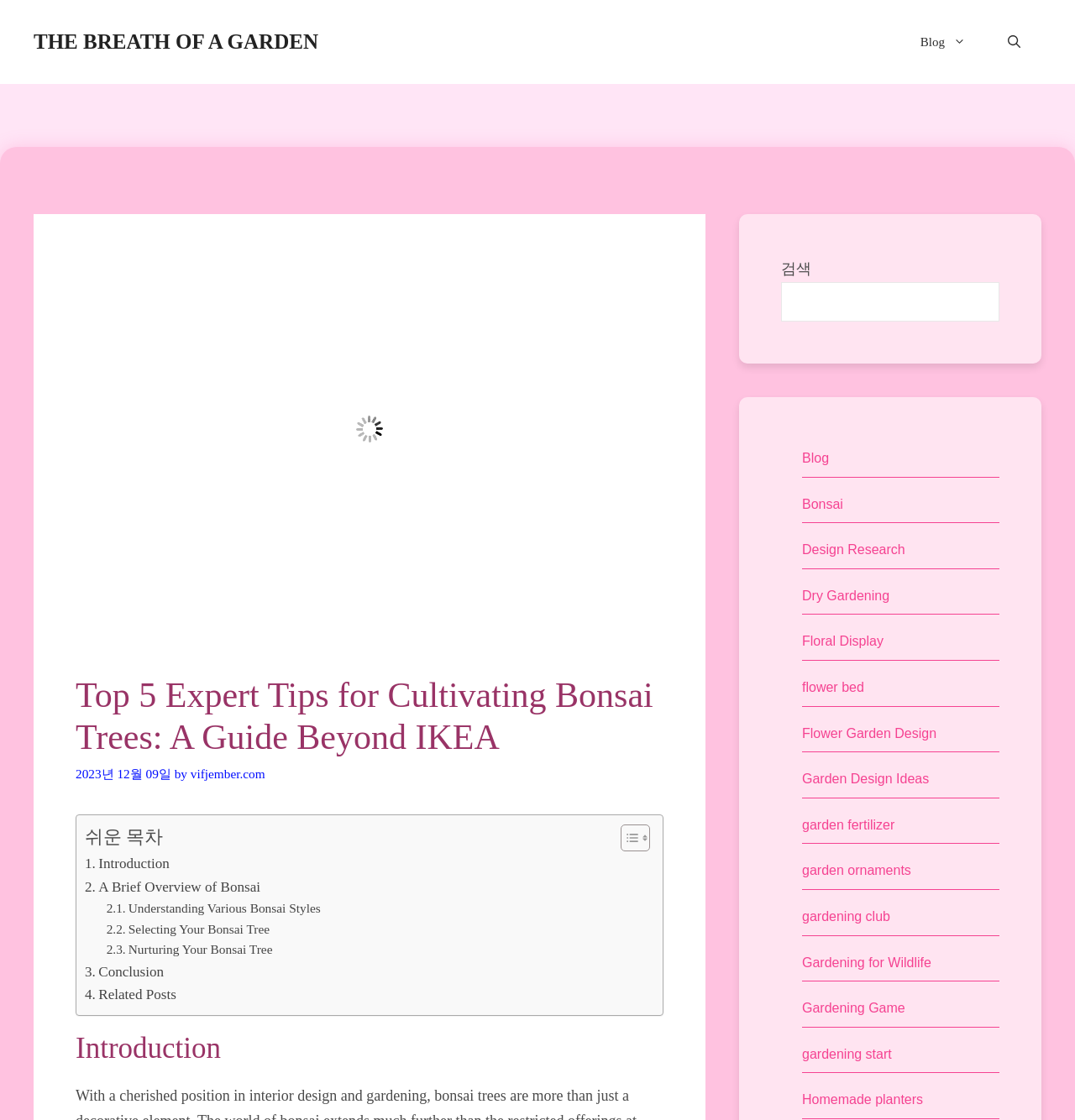What is the position of the search bar?
Look at the image and construct a detailed response to the question.

I found the position of the search bar by looking at the bounding box coordinates of the search element, which is located at [0.727, 0.229, 0.93, 0.287]. This indicates that the search bar is located at the top right of the webpage.